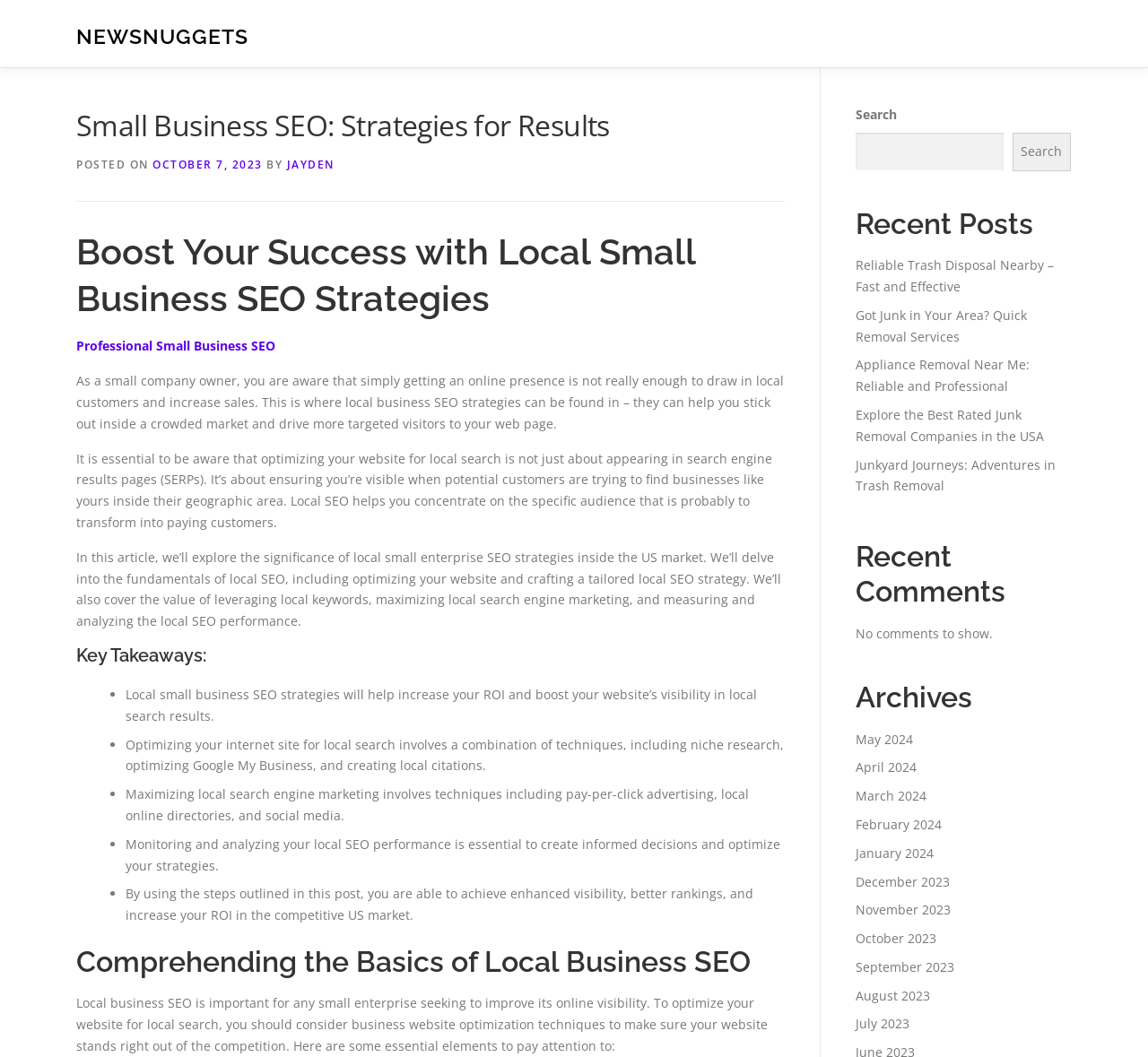Locate the bounding box coordinates of the UI element described by: "October 7, 2023". The bounding box coordinates should consist of four float numbers between 0 and 1, i.e., [left, top, right, bottom].

[0.133, 0.148, 0.229, 0.163]